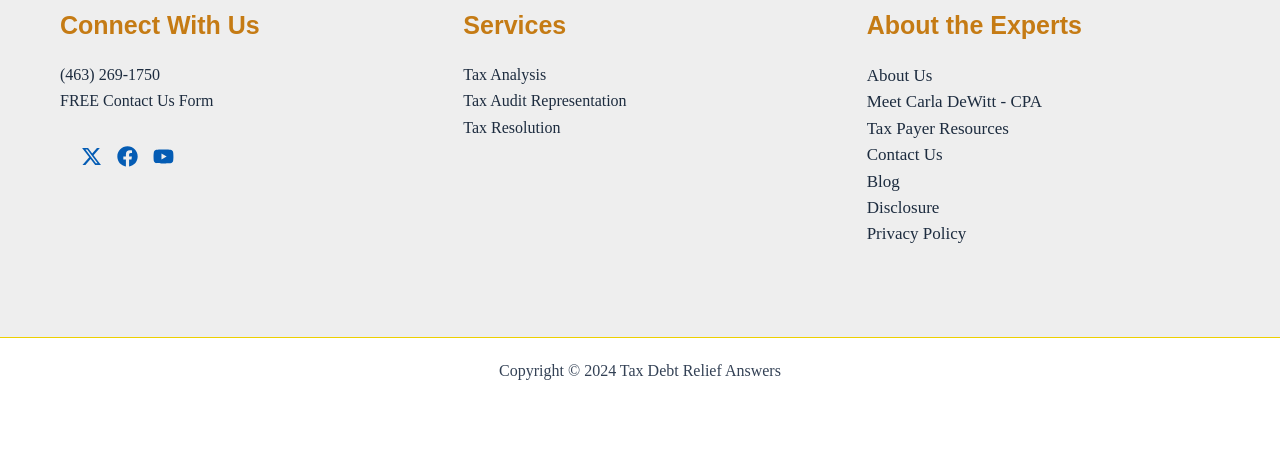Please identify the bounding box coordinates of the clickable area that will allow you to execute the instruction: "Contact Us through the form".

[0.047, 0.201, 0.167, 0.238]